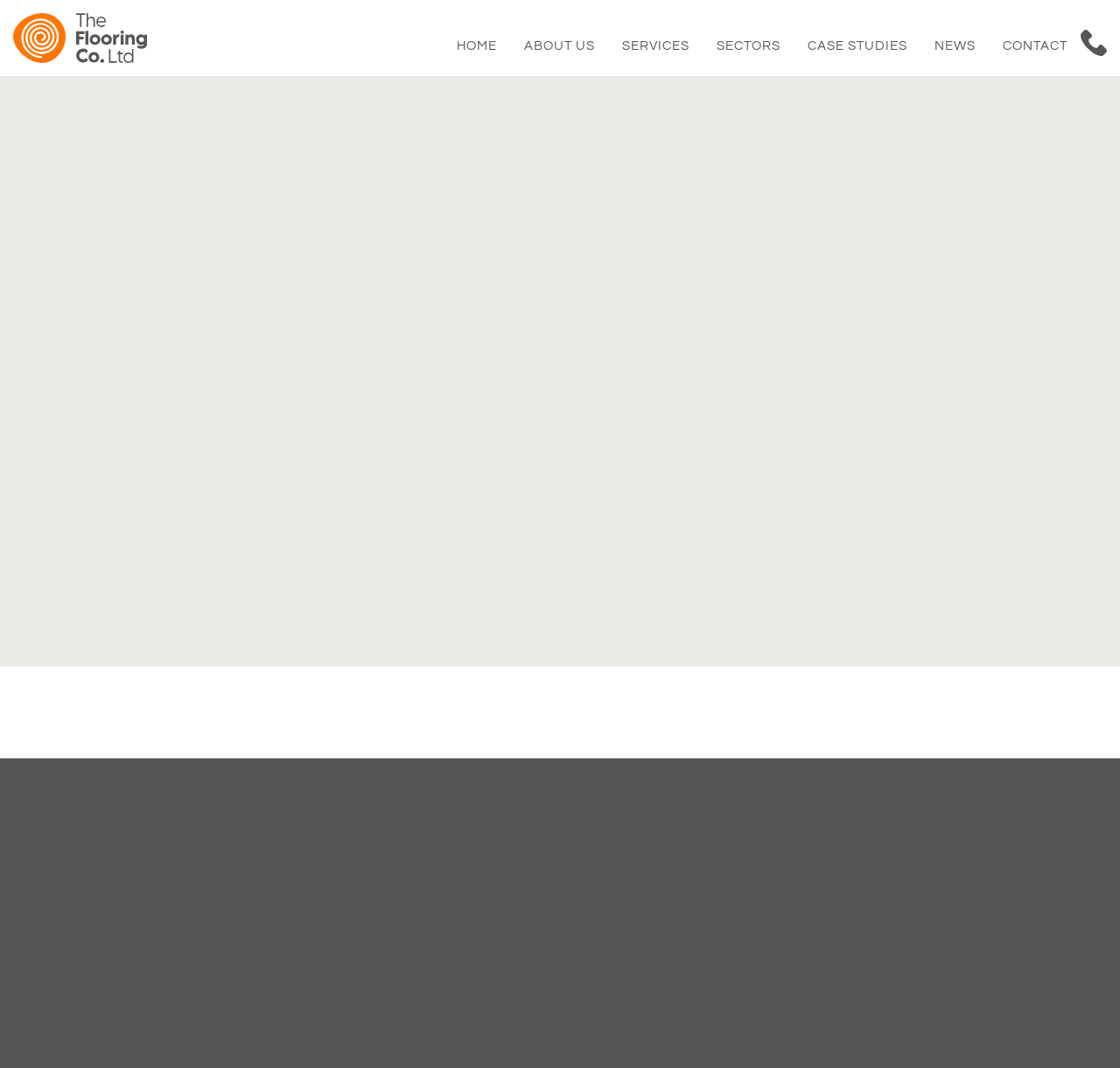Answer this question in one word or a short phrase: What is the address of the warehouse?

Warehouse Unit 2 Forest Hill Business Centre 2 Clyde Vale London SE23 3JF